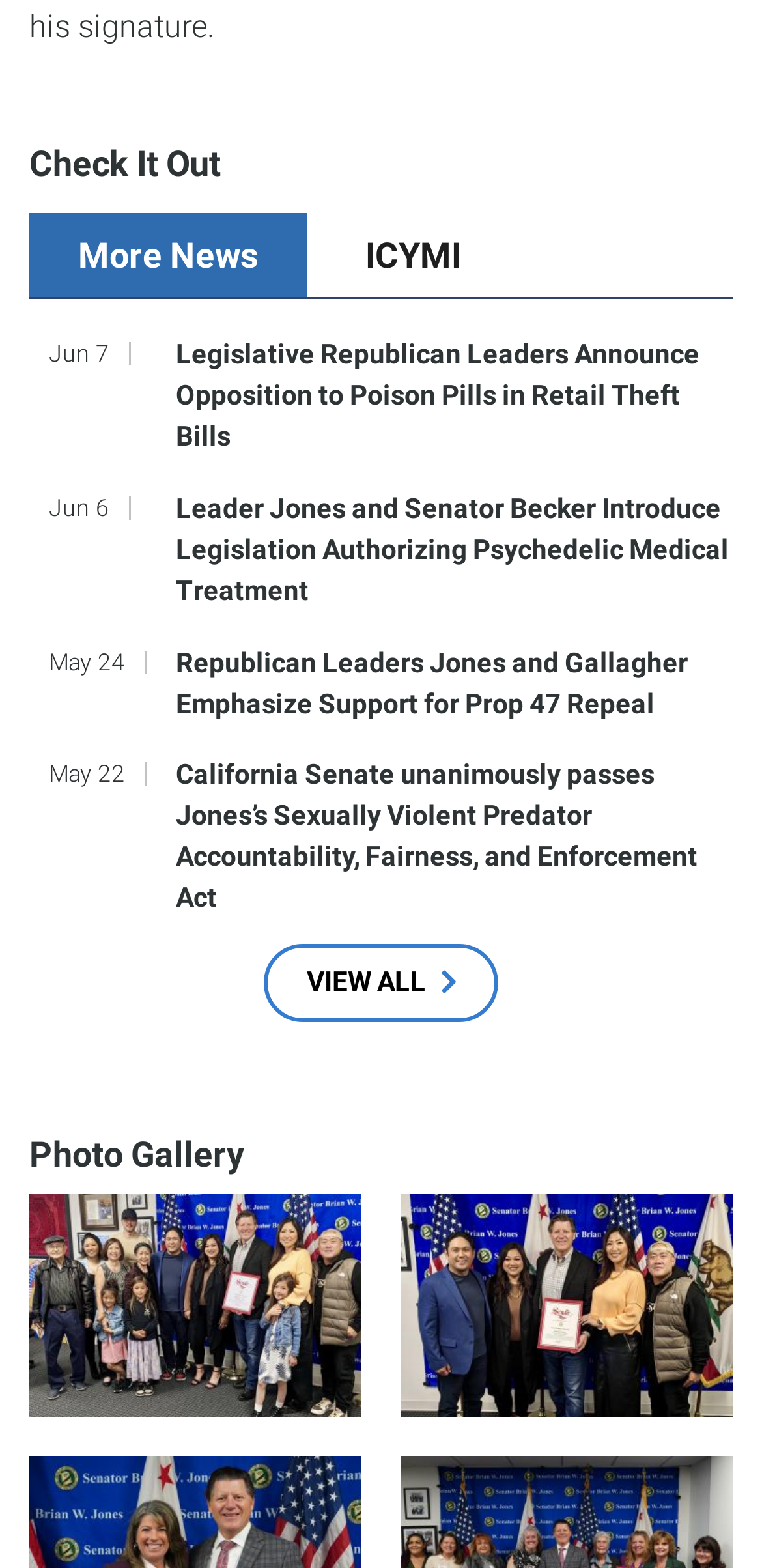Respond with a single word or short phrase to the following question: 
What is the topic of the news article dated 'Jun 7'?

Legislative opposition